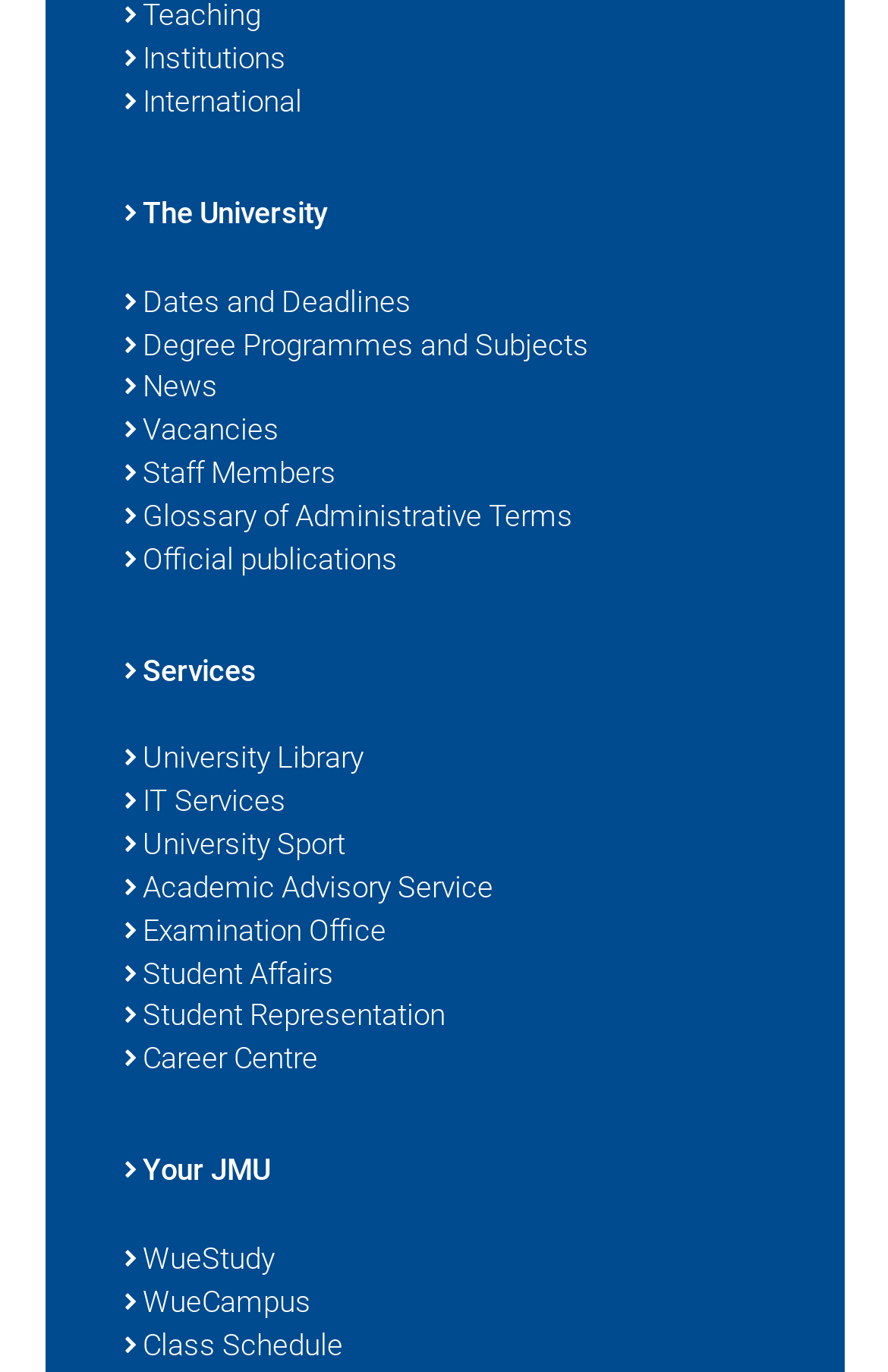Find the bounding box coordinates of the clickable element required to execute the following instruction: "Check news". Provide the coordinates as four float numbers between 0 and 1, i.e., [left, top, right, bottom].

[0.14, 0.268, 0.86, 0.299]